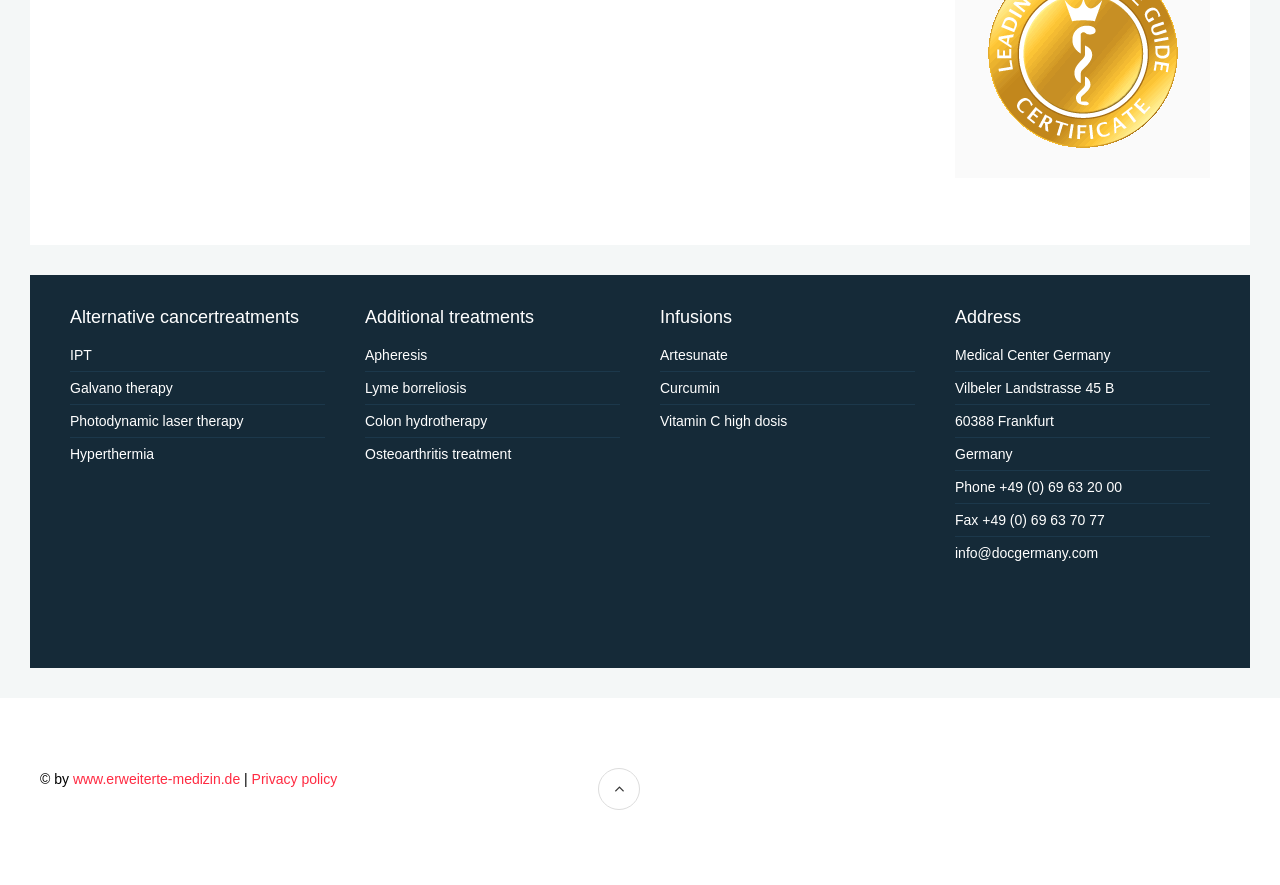What is the address of the Medical Center Germany?
Answer the question with as much detail as you can, using the image as a reference.

The webpage has a heading 'Address' which lists the address of the Medical Center Germany as 'Vilbeler Landstrasse 45 B, 60388 Frankfurt'.